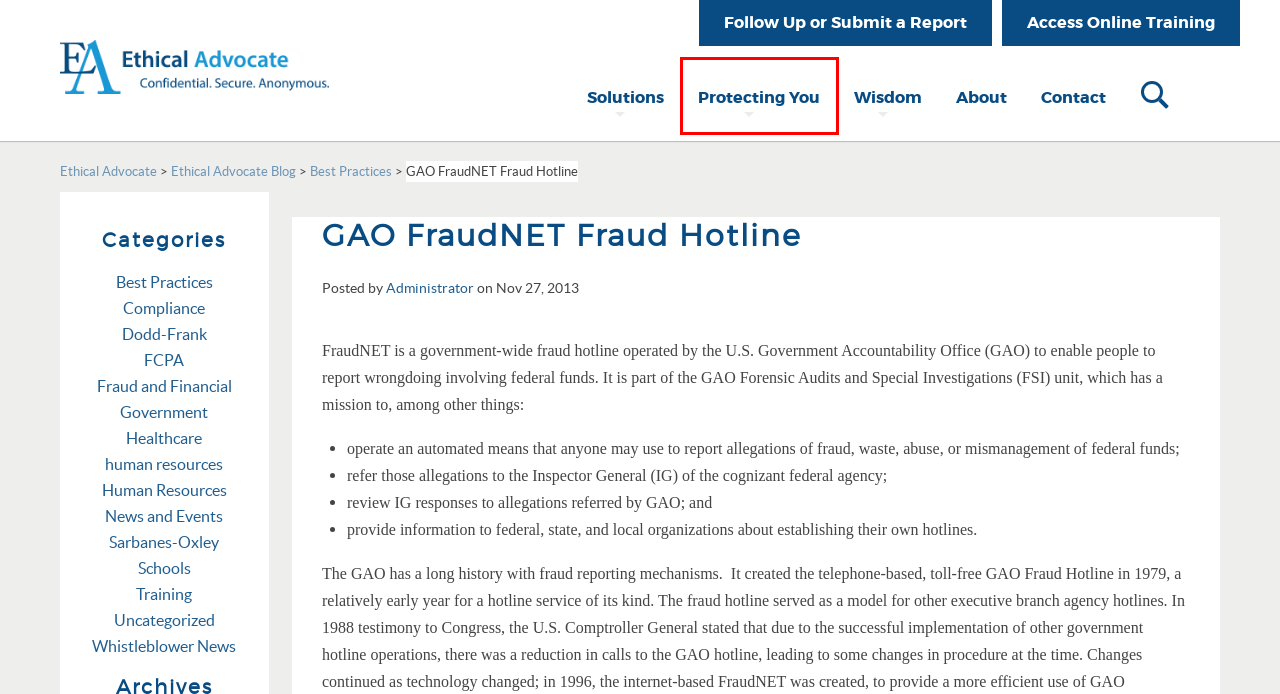Given a webpage screenshot with a UI element marked by a red bounding box, choose the description that best corresponds to the new webpage that will appear after clicking the element. The candidates are:
A. human resources Archives - Ethical Advocate
B. Protecting You - Ethics and Compliance Solutions - Ethical Advocate
C. Ethical Advocate - Ethics and Compliance Solutions - Ethical Advocate
D. Wisdom - Ethics and Compliance Solutions - Ethical Advocate
E. LMS - Learner Mode
F. Ethical Advocate Blog - Ethics and Compliance Solutions - Ethical Advocate
G. Whistleblower News Archives - Ethical Advocate
H. Sarbanes-Oxley Archives - Ethical Advocate

B